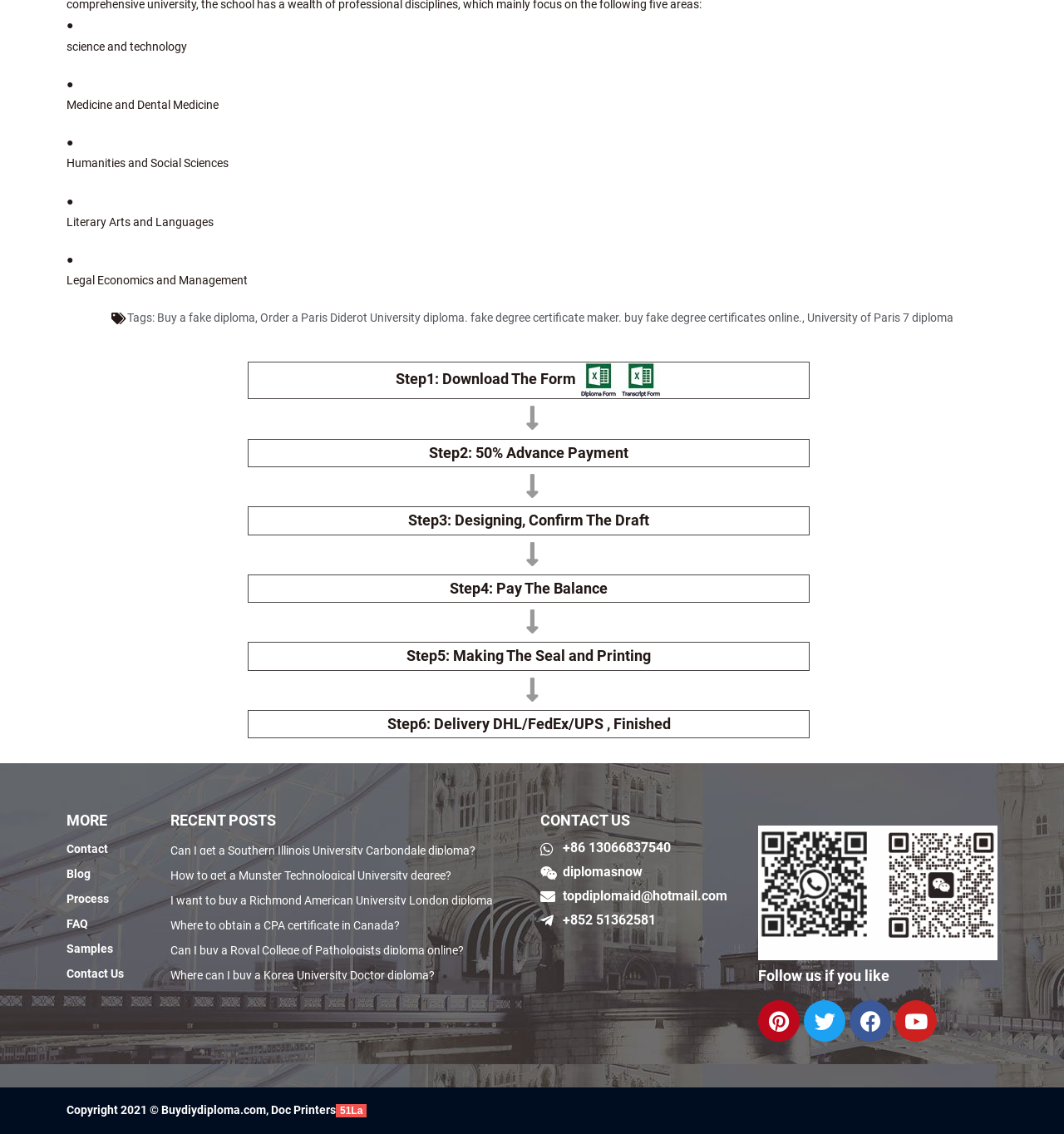What social media platforms can you follow?
We need a detailed and meticulous answer to the question.

The social media platforms that you can follow are listed at the bottom of the webpage, which include Pinterest, Twitter, Facebook, and Youtube, each with its respective icon.